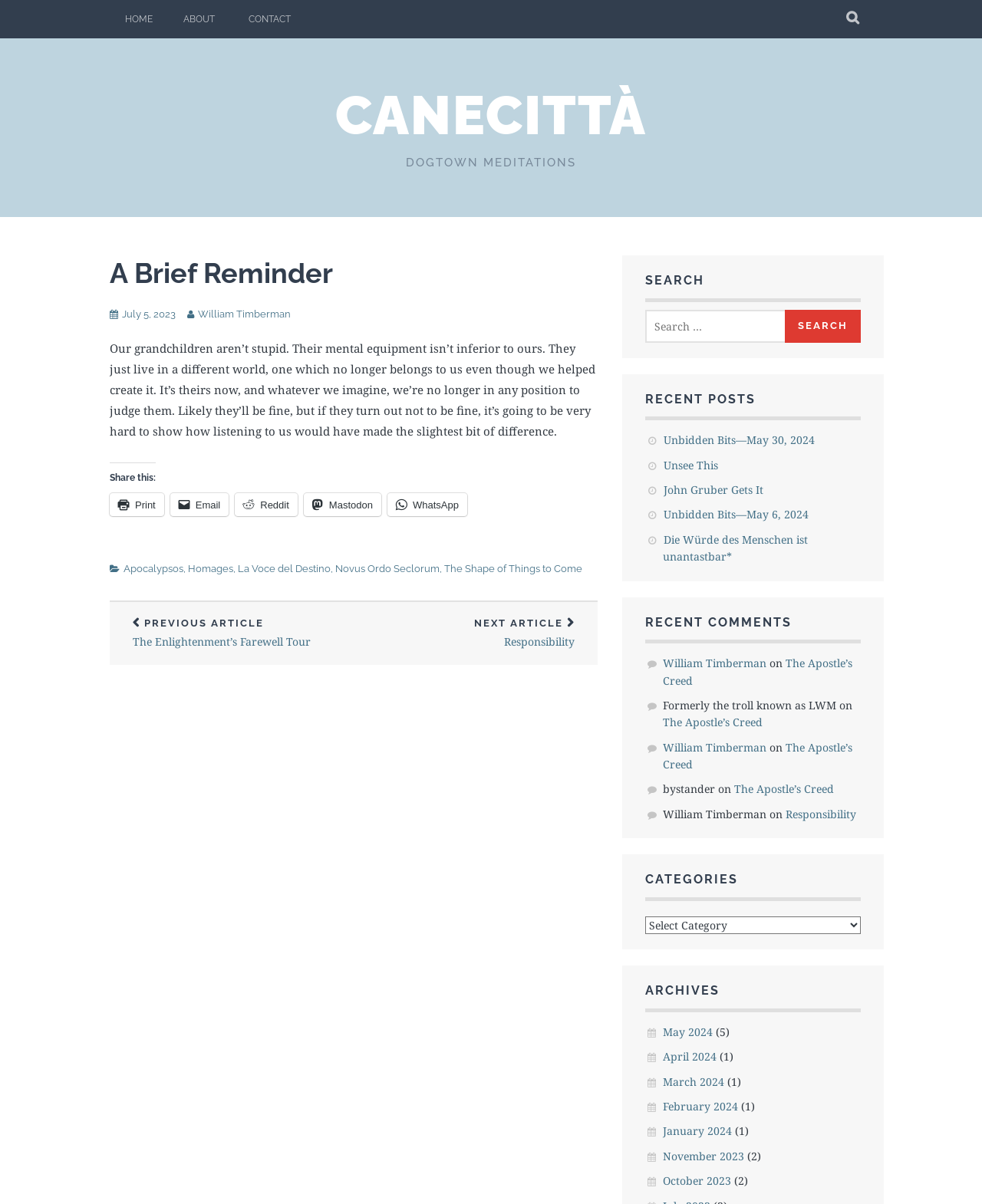Determine the bounding box coordinates of the UI element described below. Use the format (top-left x, top-left y, bottom-right x, bottom-right y) with floating point numbers between 0 and 1: March 2024

[0.675, 0.892, 0.737, 0.904]